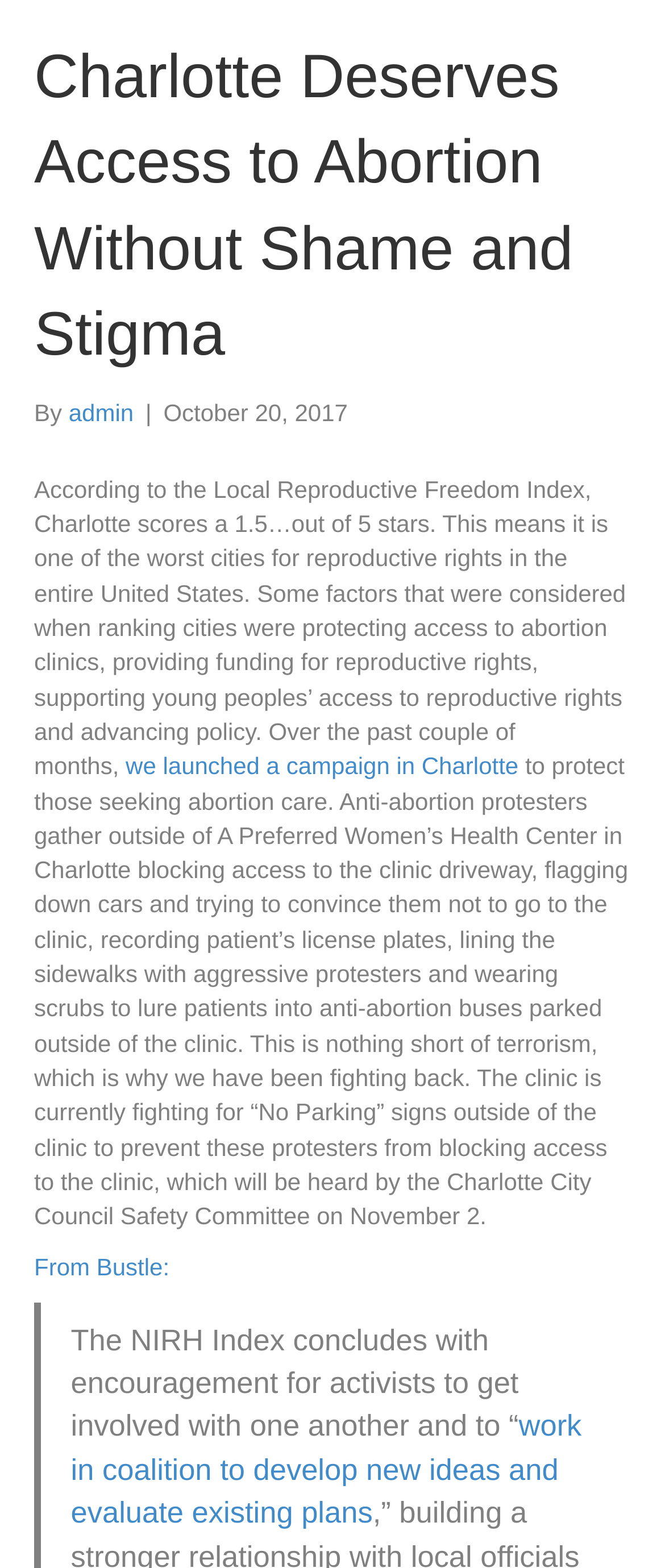What is the date when the Charlotte City Council Safety Committee will hear the clinic's case?
Please answer using one word or phrase, based on the screenshot.

November 2